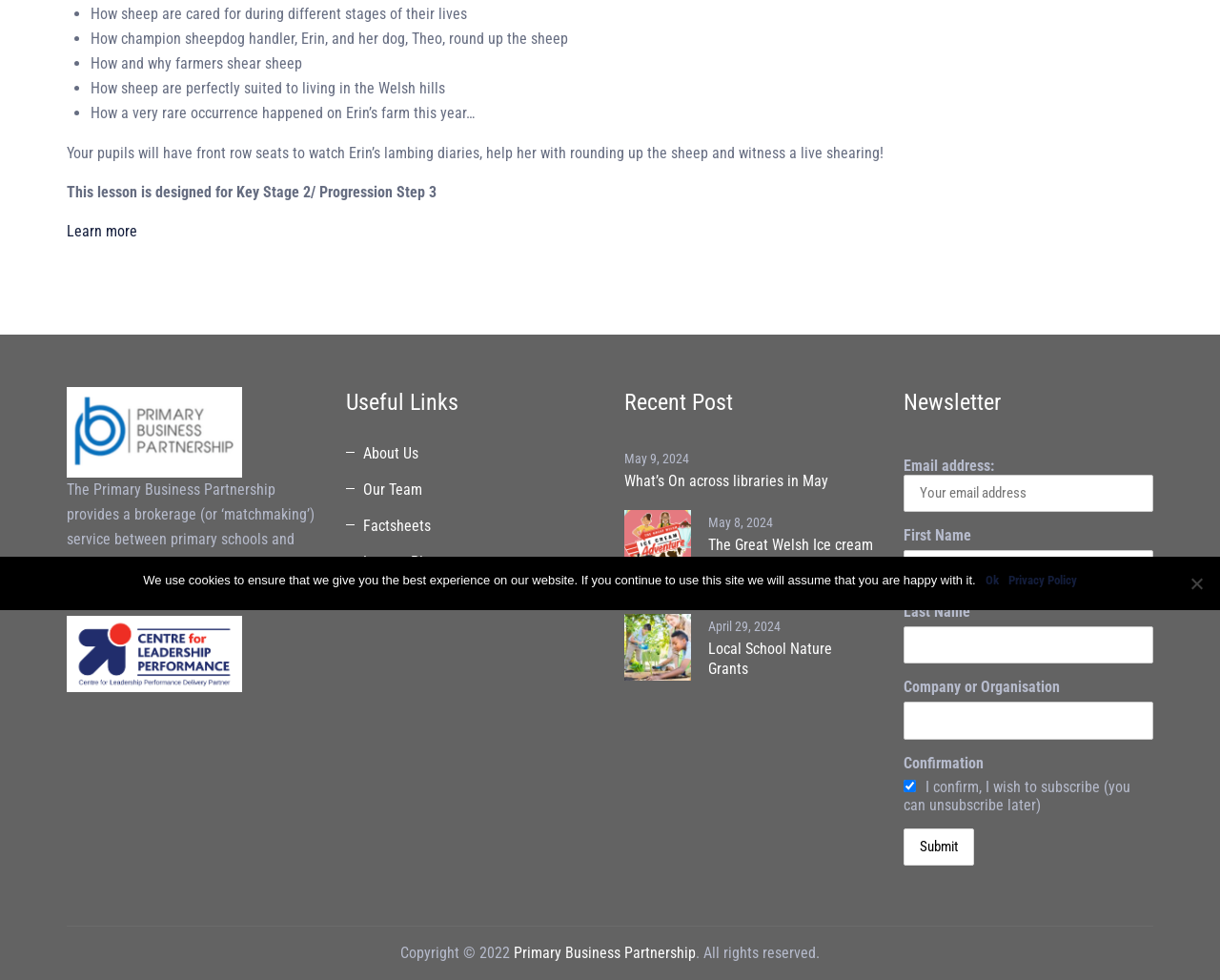Provide the bounding box coordinates of the HTML element described by the text: "Our Team".

[0.283, 0.487, 0.346, 0.513]